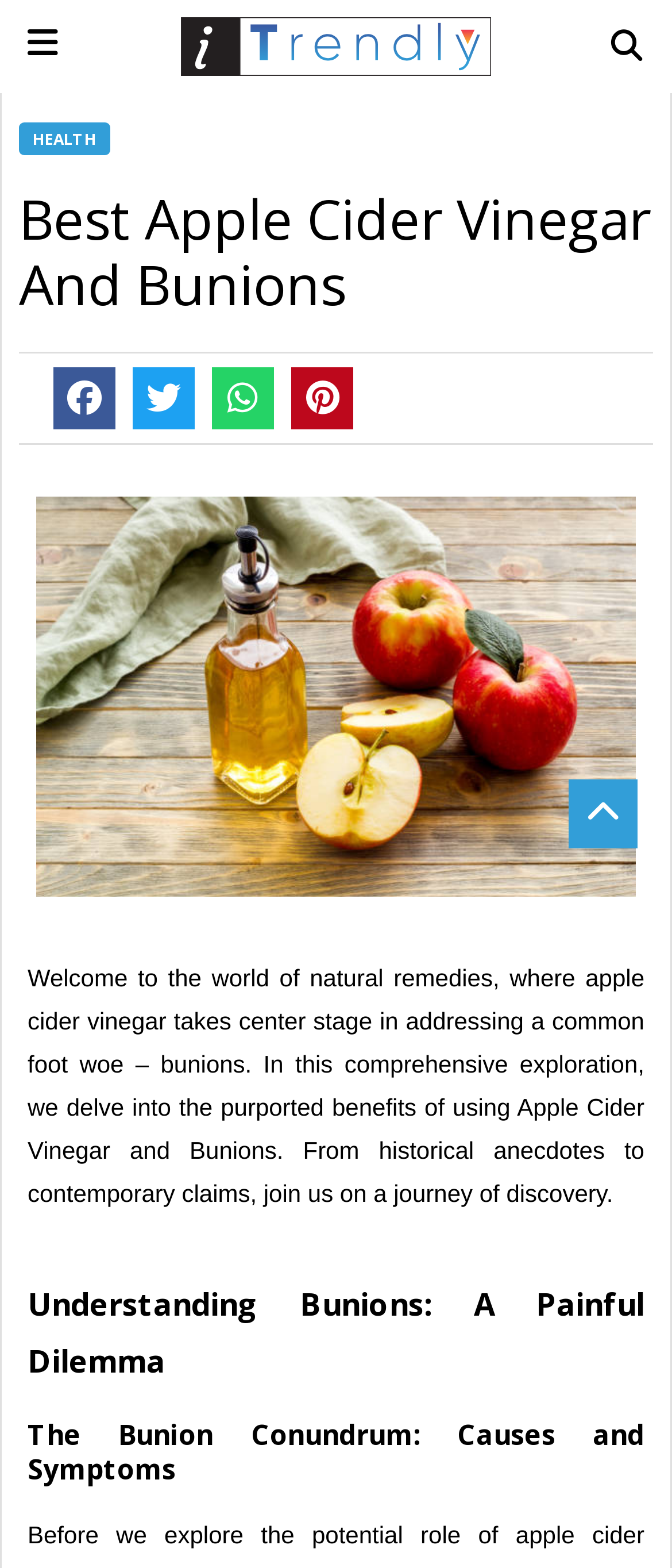Carefully observe the image and respond to the question with a detailed answer:
How many social media sharing options are available?

By examining the webpage's content, I found four social media sharing options: 'Share on facebook', 'Share on twitter', 'Share on whatsapp', and 'Share on pinterest'. These options are represented by generic elements with distinct bounding box coordinates.